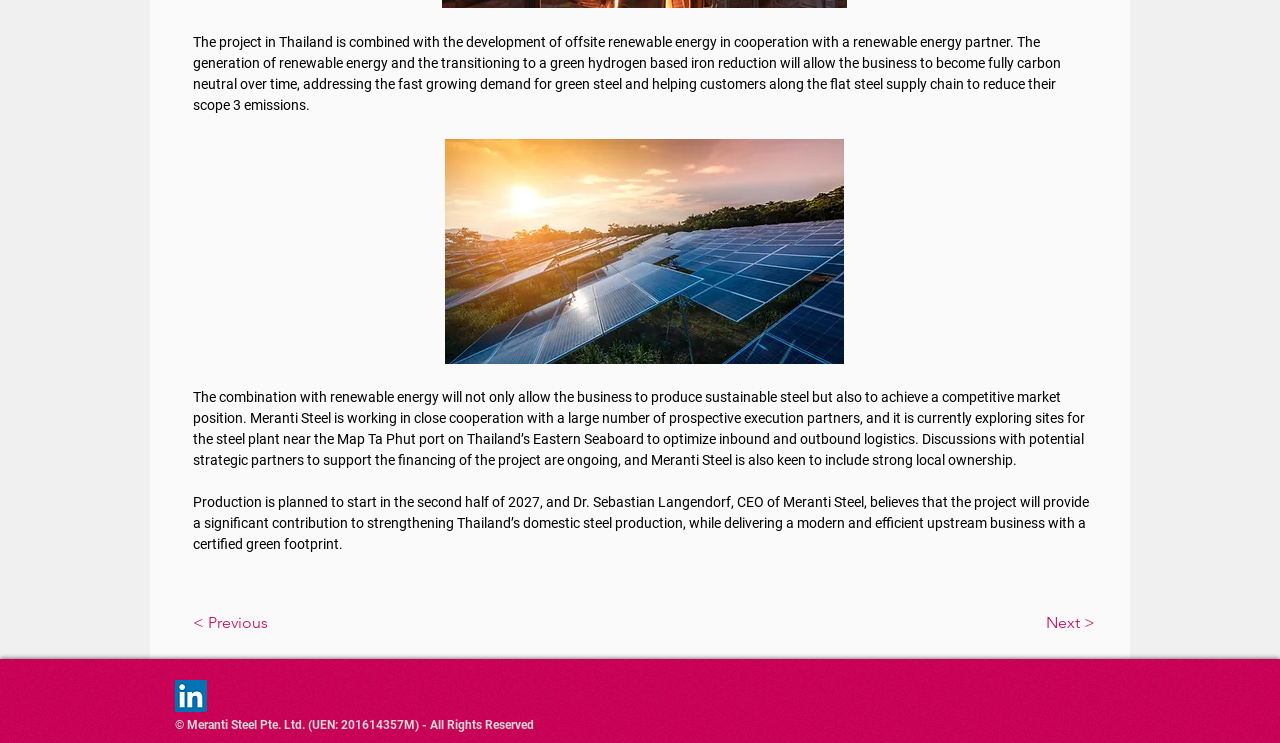Locate the bounding box coordinates for the element described below: "Next >". The coordinates must be four float values between 0 and 1, formatted as [left, top, right, bottom].

[0.693, 0.812, 0.855, 0.866]